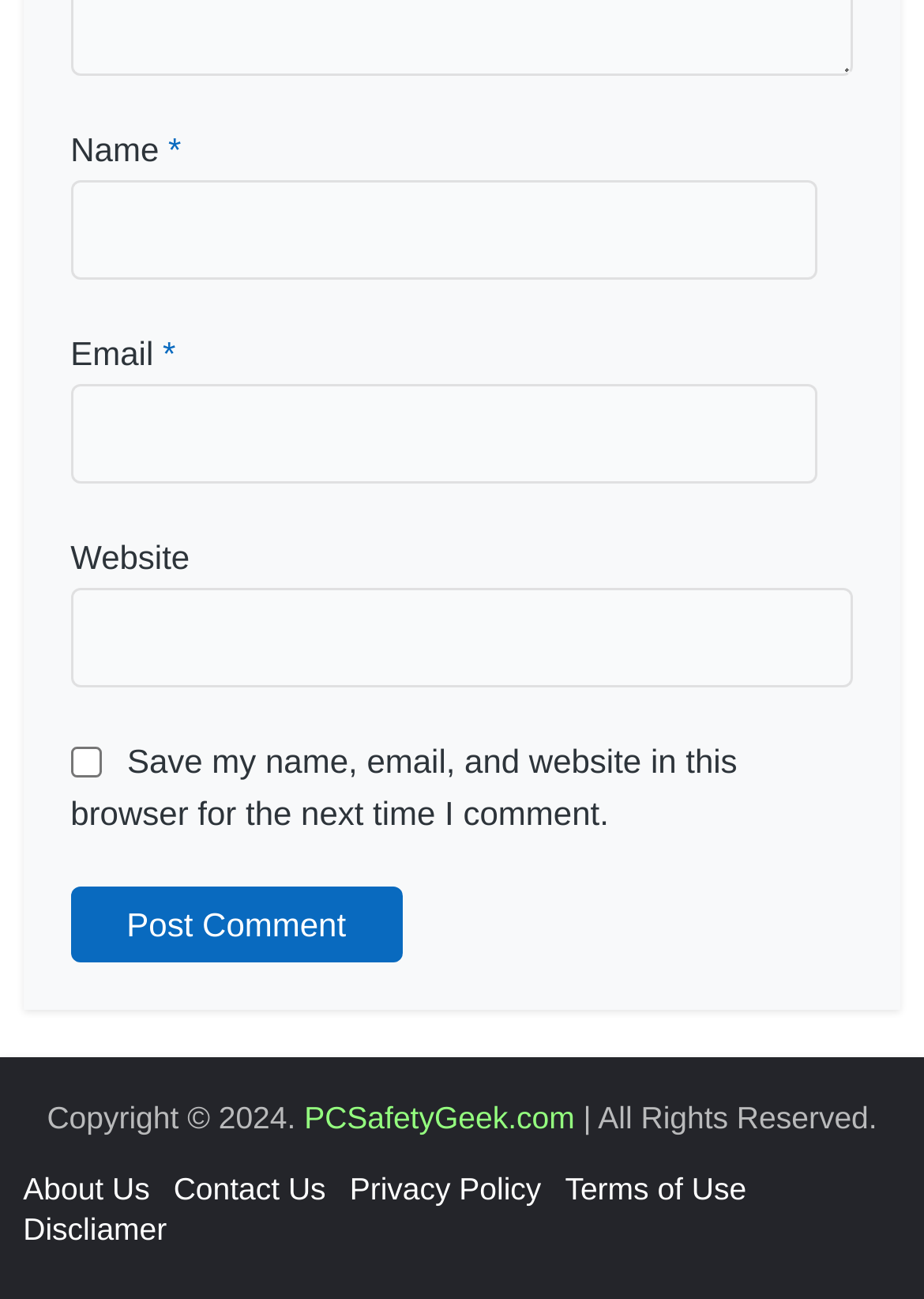Identify the bounding box coordinates for the UI element that matches this description: "Contact Us".

[0.188, 0.902, 0.353, 0.929]